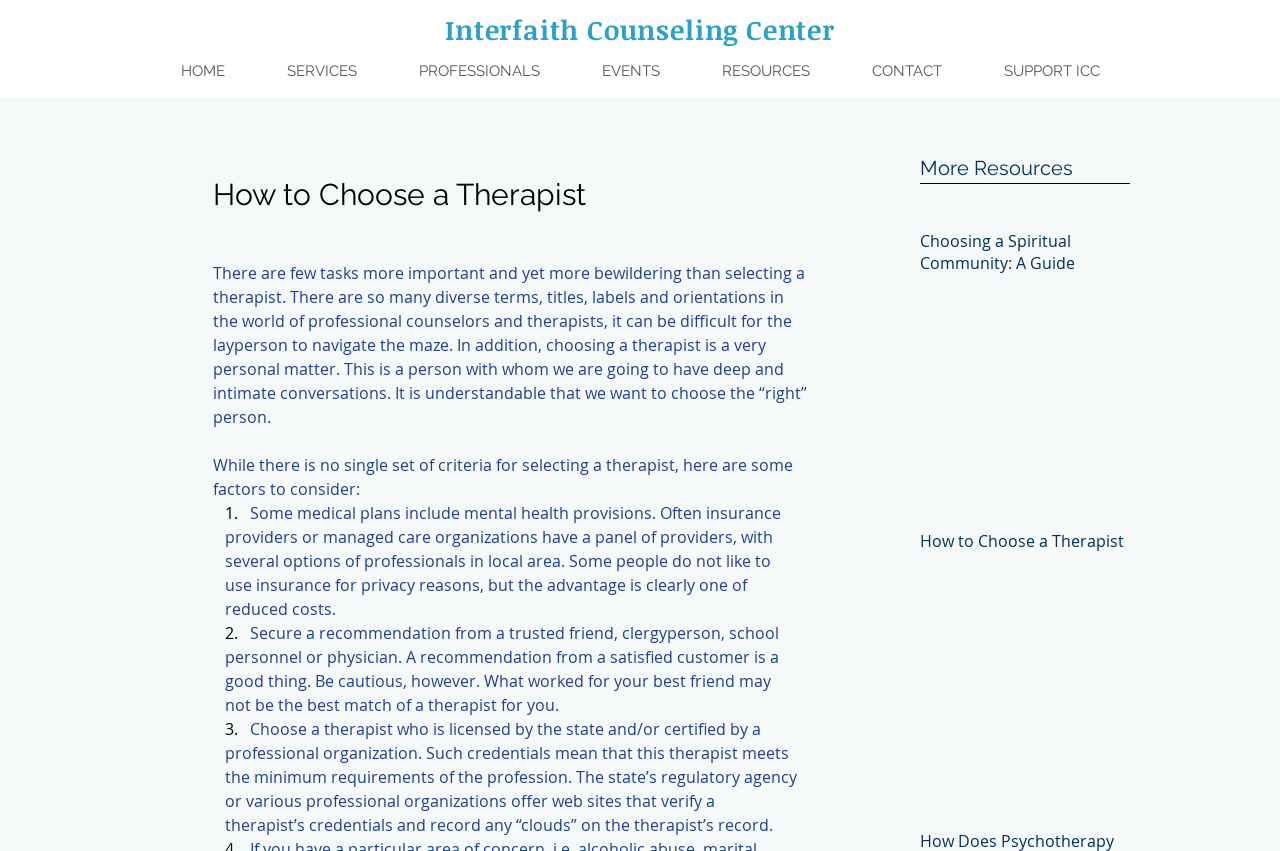Please identify the bounding box coordinates of the area I need to click to accomplish the following instruction: "Check prices".

None